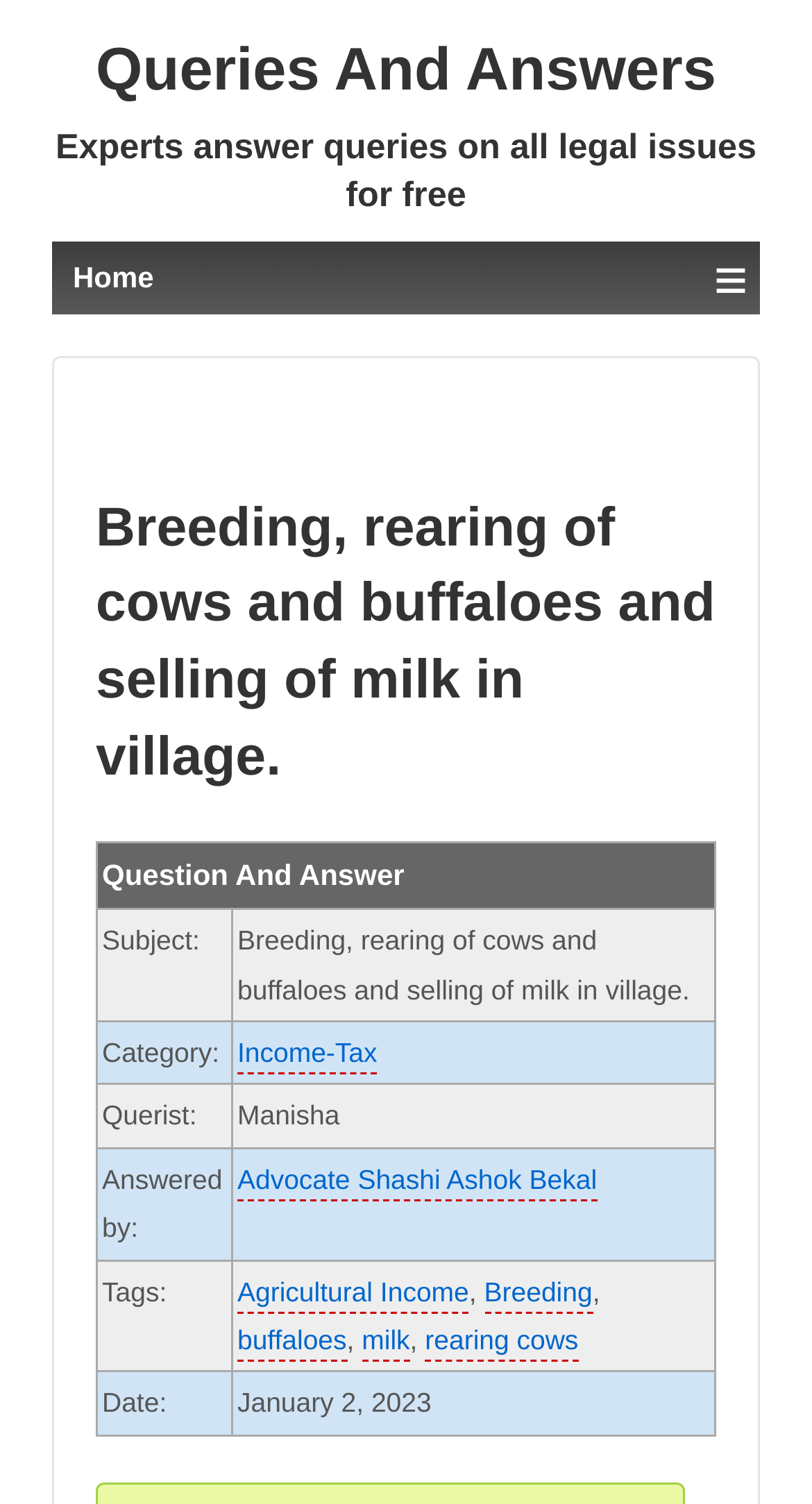What is the subject of the query?
Answer the question with a single word or phrase, referring to the image.

Breeding, rearing of cows and buffaloes and selling of milk in village